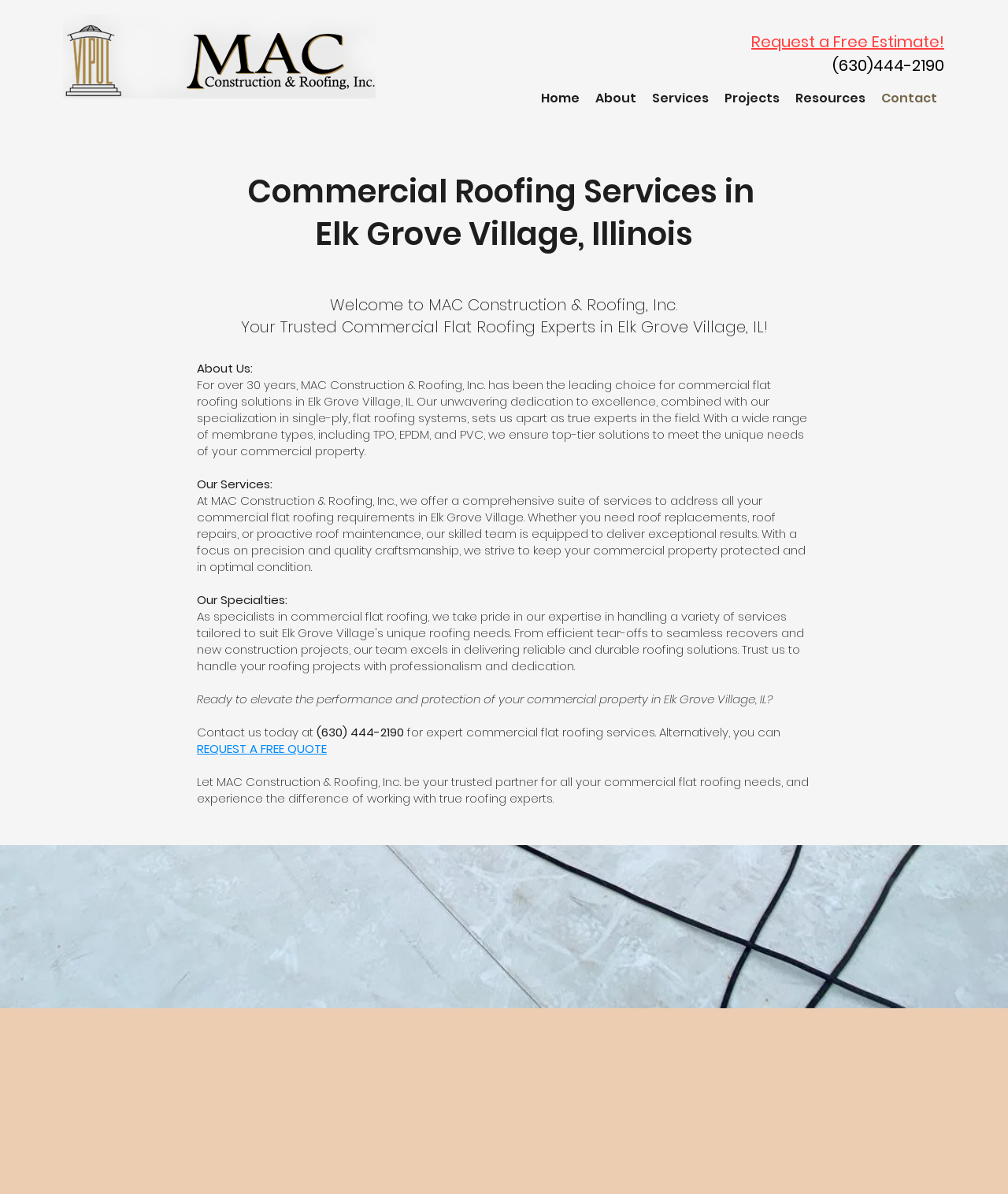Could you specify the bounding box coordinates for the clickable section to complete the following instruction: "Navigate to the 'About' page"?

[0.583, 0.072, 0.639, 0.092]